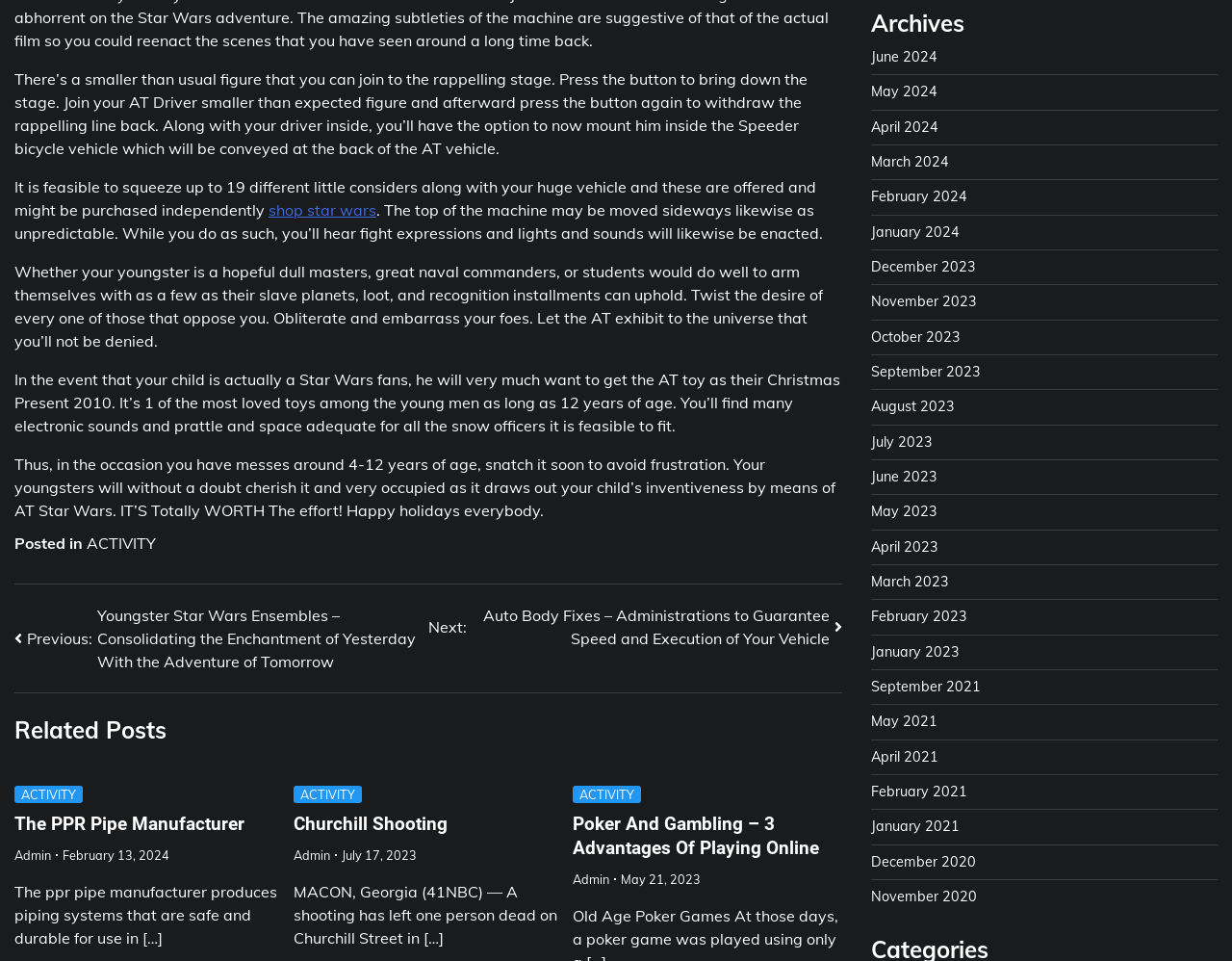Find and provide the bounding box coordinates for the UI element described with: "Accept Cookies".

None